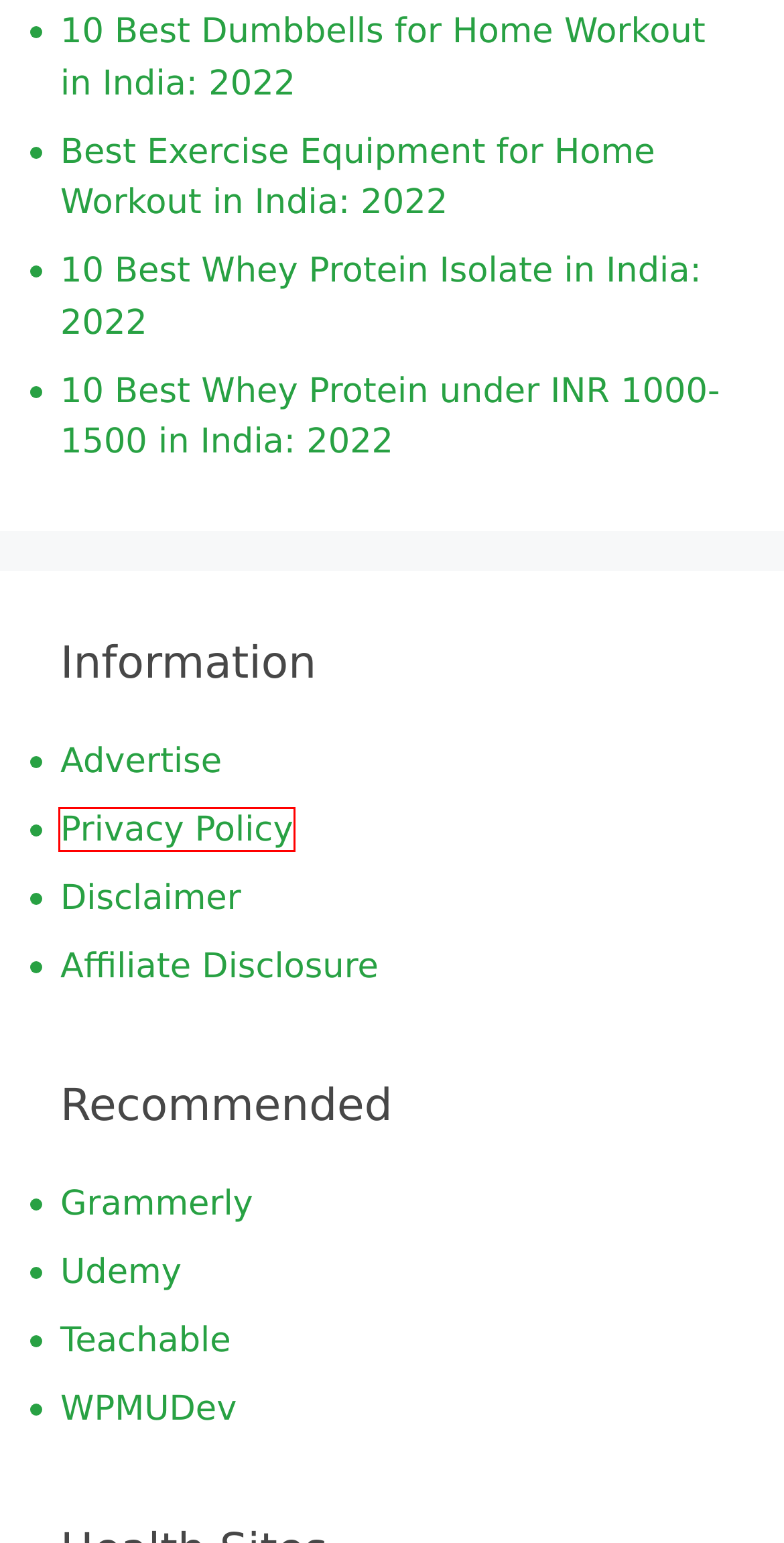You are given a screenshot depicting a webpage with a red bounding box around a UI element. Select the description that best corresponds to the new webpage after clicking the selected element. Here are the choices:
A. 10 Best Whey Protein Isolate in India: 2022
B. 10 Best Whey Protein under INR 1000-1500 in India: 2022
C. Disclaimer  - The Healthy Indian
D. Advertise  - The Healthy Indian
E. WPMU DEV - Your All-in-One WordPress Platform
F. Best Exercise Equipment for Home Workout in India: 2022
G. Privacy Policy  - The Healthy Indian
H. Customer-Led Growth | Ambassador Referral, Affiliate and Loyalty

G